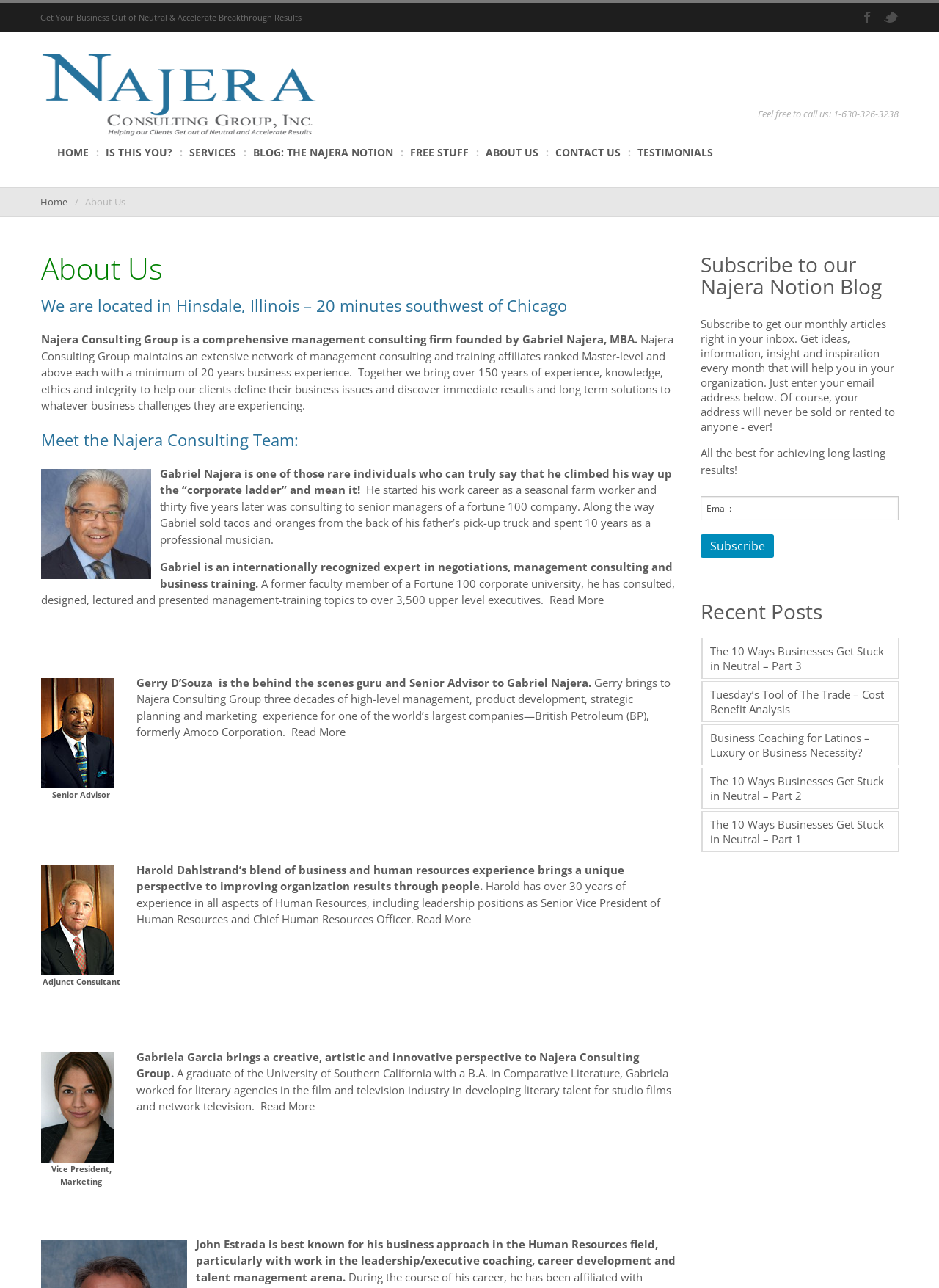Using the provided element description: "parent_node: Senior Advisor", determine the bounding box coordinates of the corresponding UI element in the screenshot.

[0.043, 0.526, 0.129, 0.612]